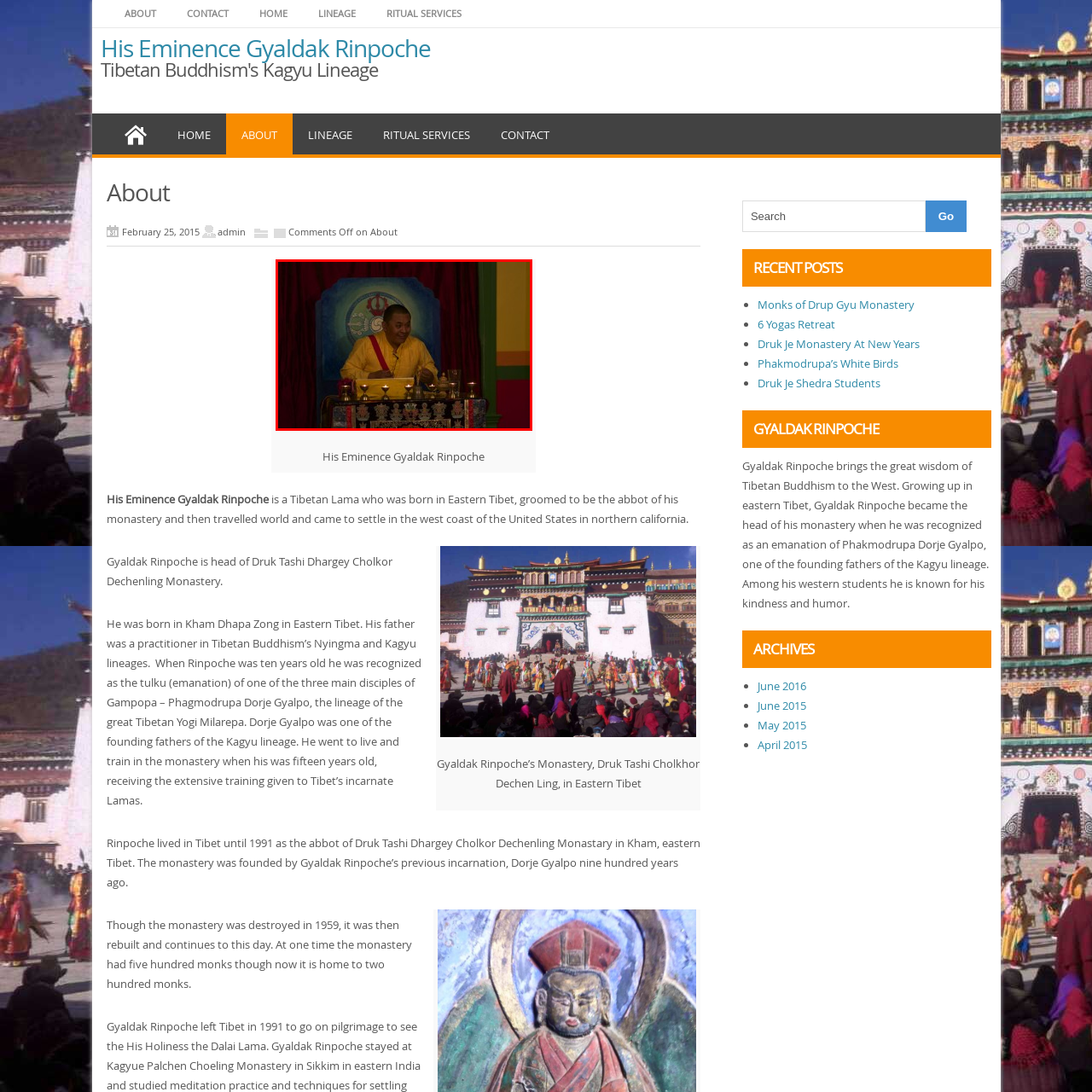Elaborate on the image enclosed by the red box with a detailed description.

The image features His Eminence Gyaldak Rinpoche, a prominent Tibetan Lama known for his teachings and leadership within the Kagyu lineage of Tibetan Buddhism. He is captured smiling and engaged while seated in a traditional setup that reflects the vibrancy of Tibetan culture. His attire is a bright yellow robe adorned with a red sash, symbolizing his monastic status and spiritual authority. 

In front of him is a ceremonial table set with various ritual items, which may include offerings and symbolic implements used during teaching and ceremonies. The backdrop consists of colorful decorations, including Tibetan motifs, that embody the richness of Buddhist art and tradition. This scene likely represents a moment of connection with students or during a teaching event, emphasizing Rinpoche's role in bringing Tibetan Buddhism to the West, sharing wisdom and fostering community.